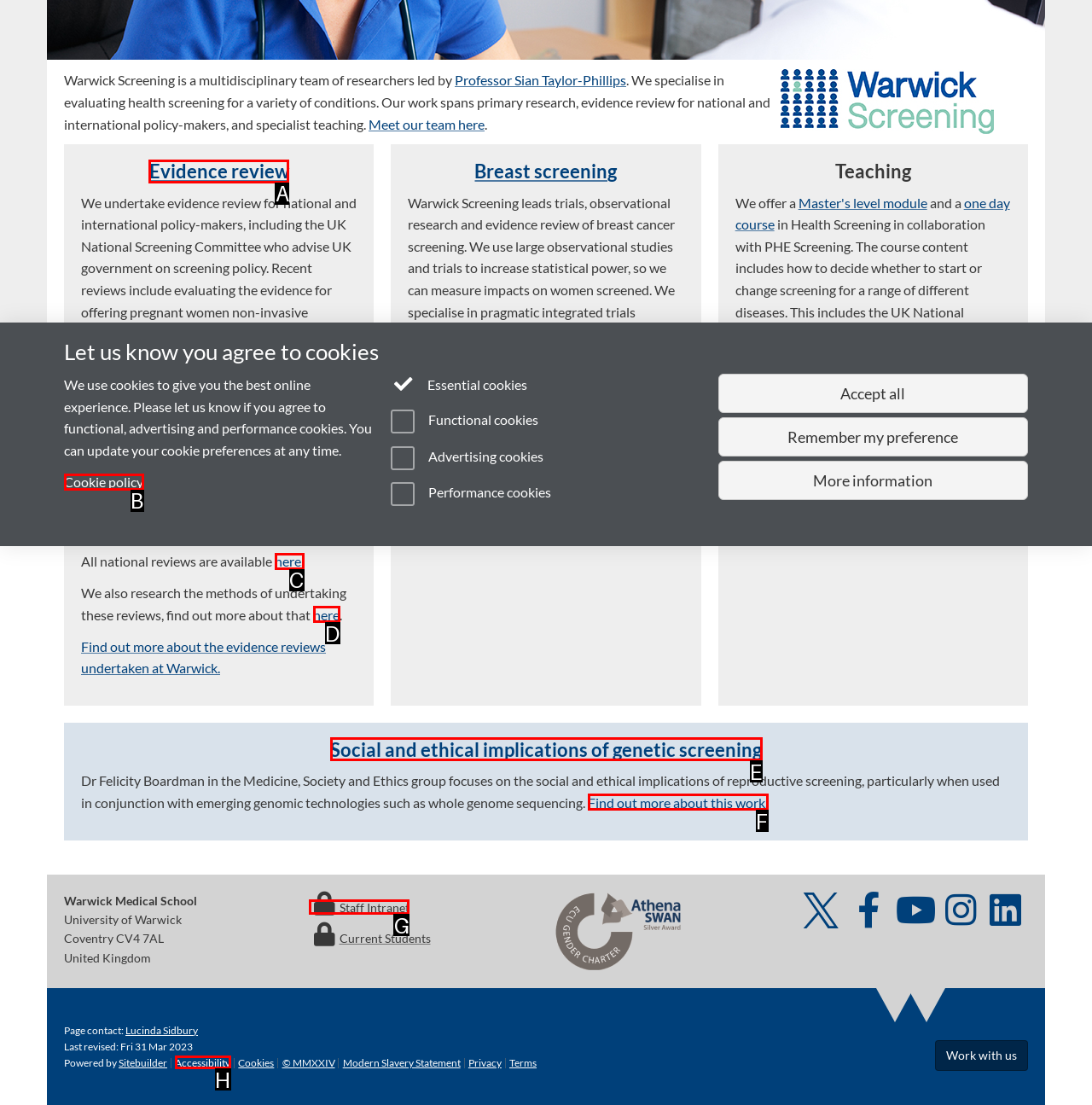Please select the letter of the HTML element that fits the description: Evidence review. Answer with the option's letter directly.

A